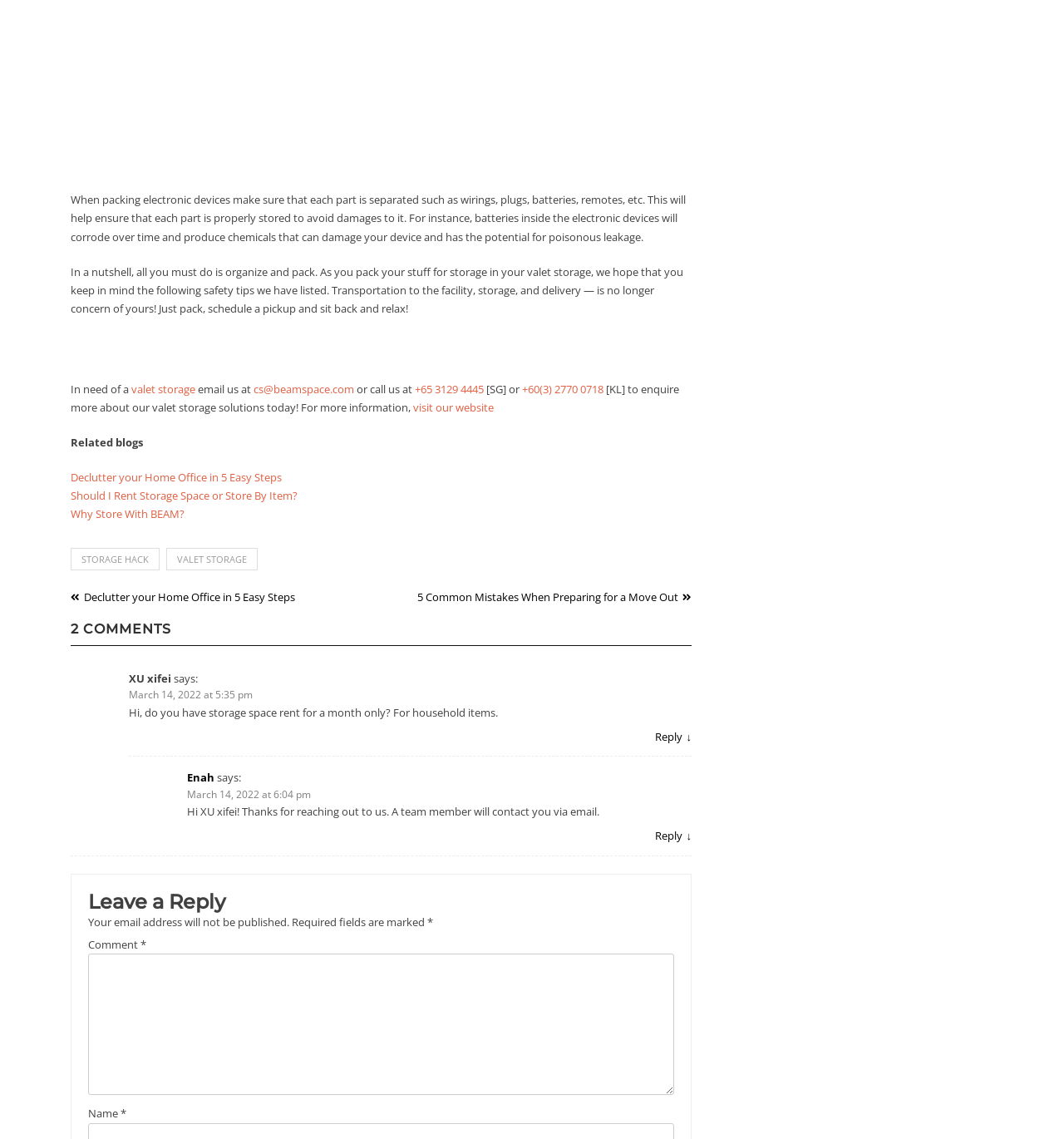How can I contact the company for more information?
Make sure to answer the question with a detailed and comprehensive explanation.

The webpage provides contact information, including an email address 'cs@beamspace.com' and phone numbers '+65 3129 4445' and '+60(3) 2770 0718'. I can use these contact details to reach out to the company for more information about their valet storage solutions.